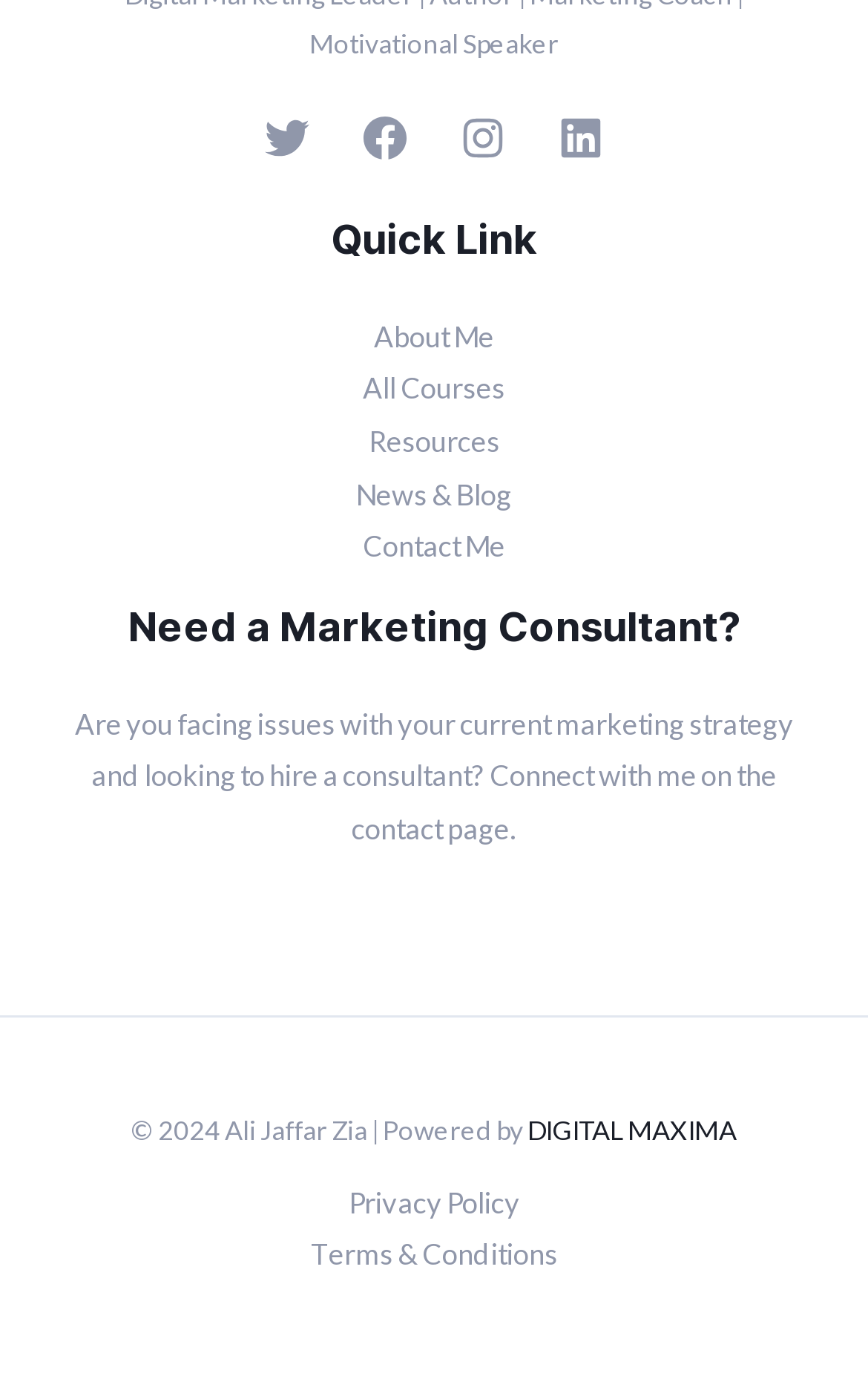Determine the bounding box coordinates of the clickable region to carry out the instruction: "view Terms & Conditions".

[0.306, 0.894, 0.694, 0.932]